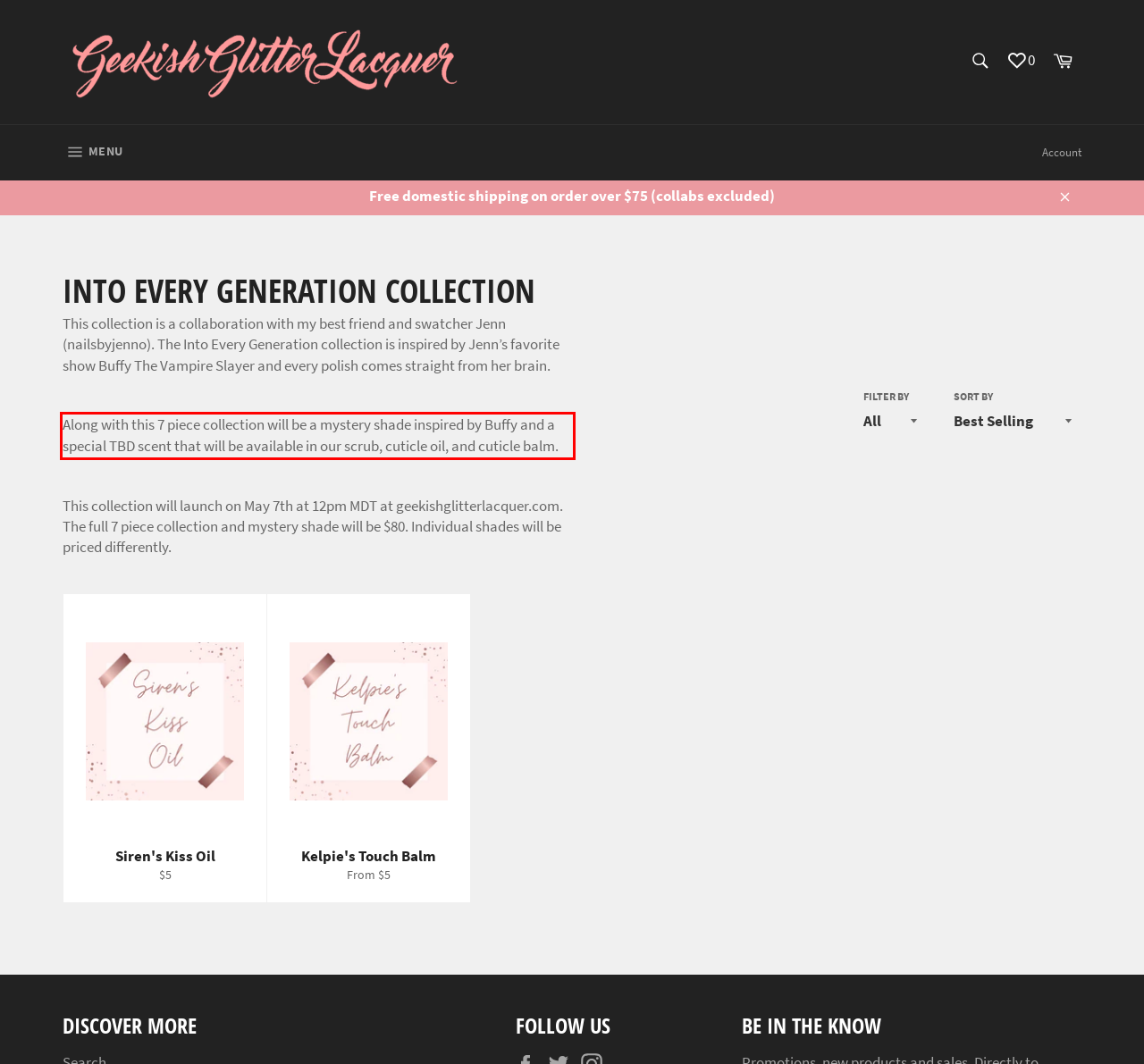Extract and provide the text found inside the red rectangle in the screenshot of the webpage.

Along with this 7 piece collection will be a mystery shade inspired by Buffy and a special TBD scent that will be available in our scrub, cuticle oil, and cuticle balm.